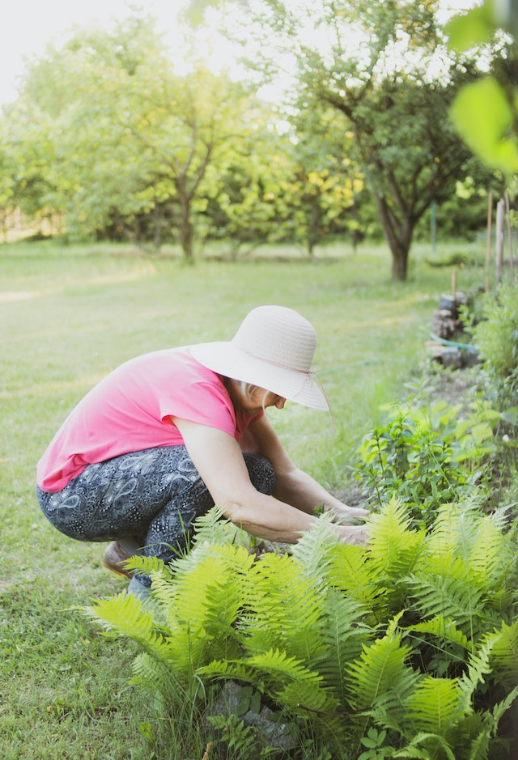Please answer the following question using a single word or phrase: What is the dominant color of the gardener's shirt?

Vibrant pink